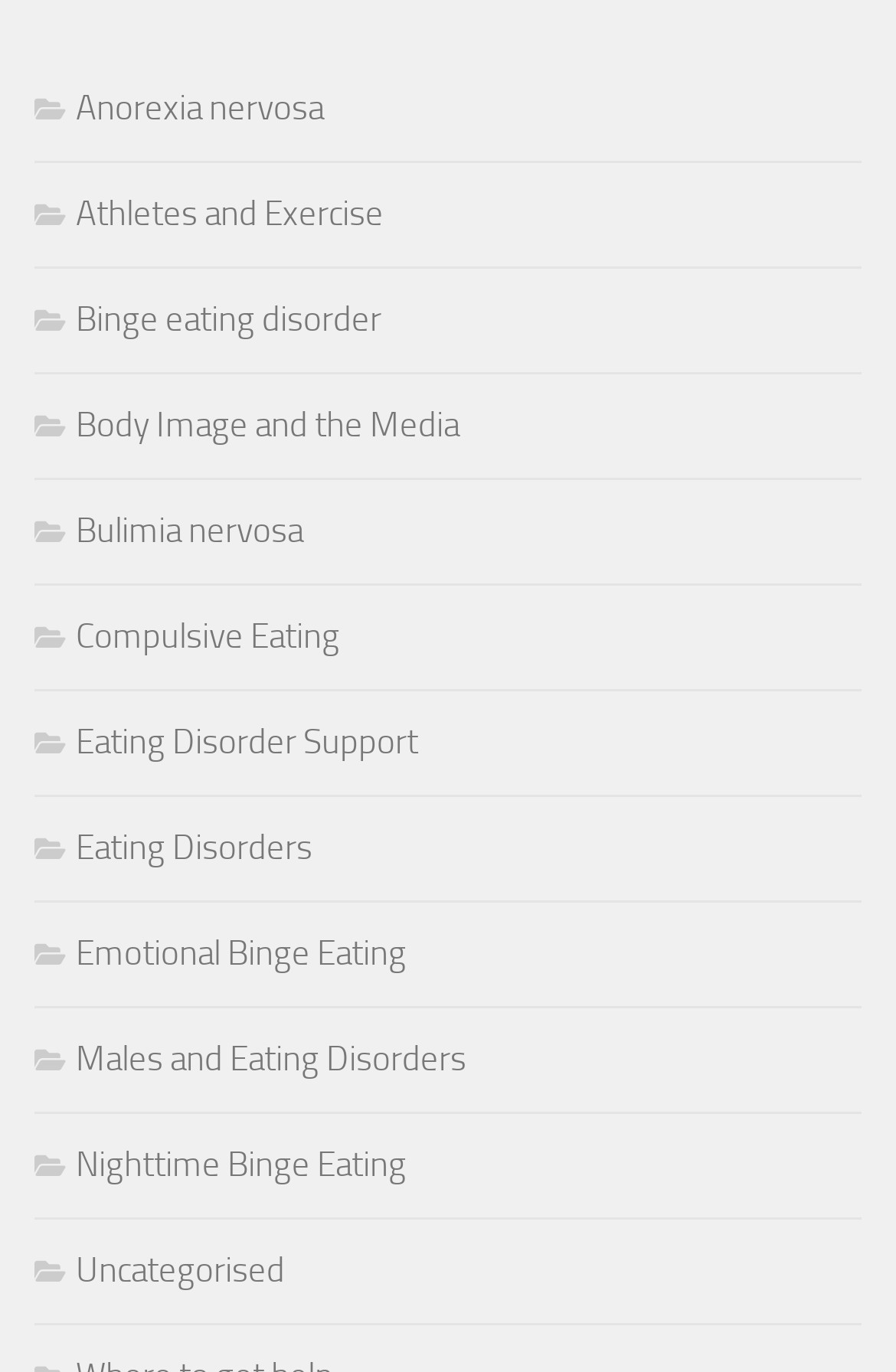How many links are on this webpage?
Examine the screenshot and reply with a single word or phrase.

12